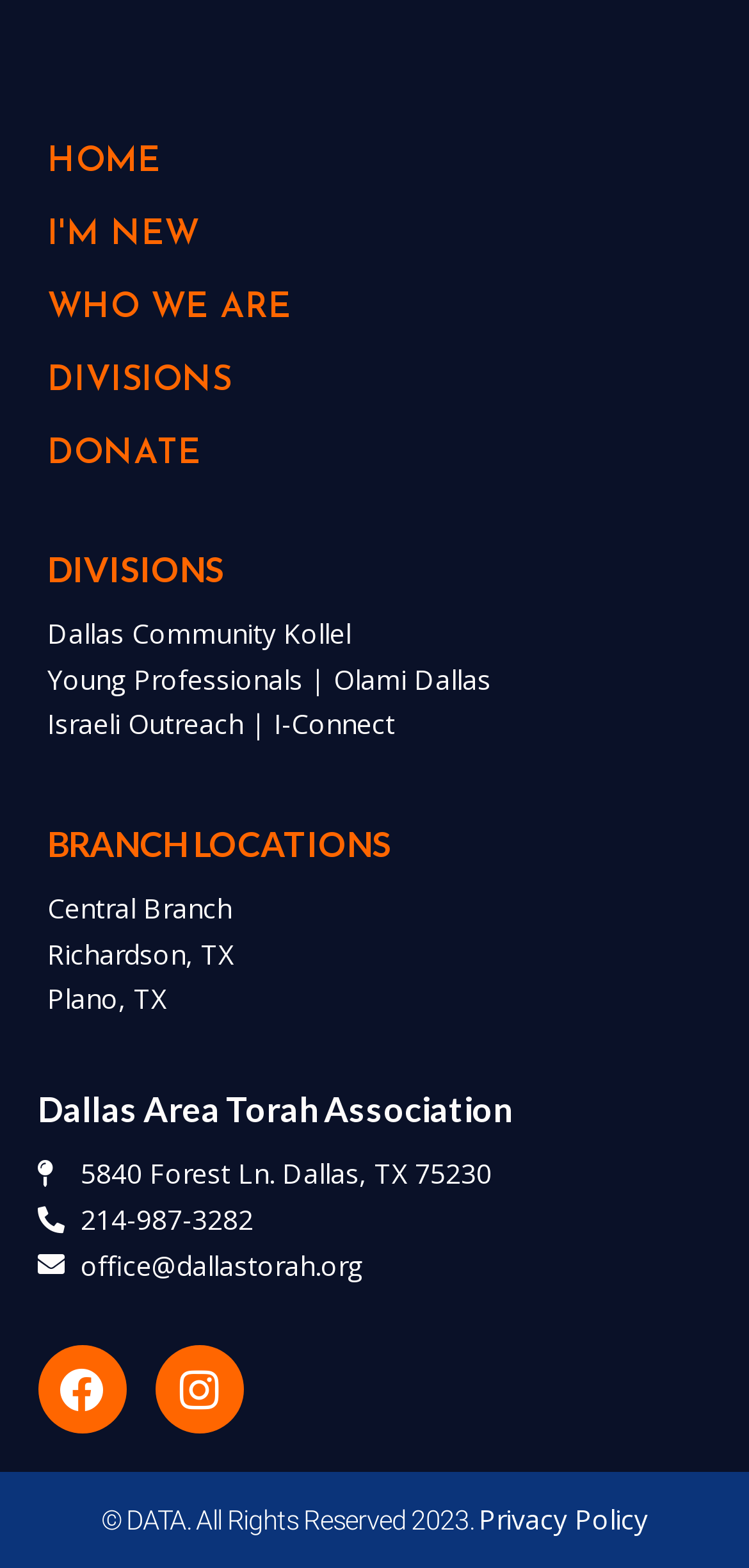Using the details in the image, give a detailed response to the question below:
What is the address of the Dallas Area Torah Association?

I found the address of the Dallas Area Torah Association in the StaticText element, which is '5840 Forest Ln. Dallas, TX 75230'.